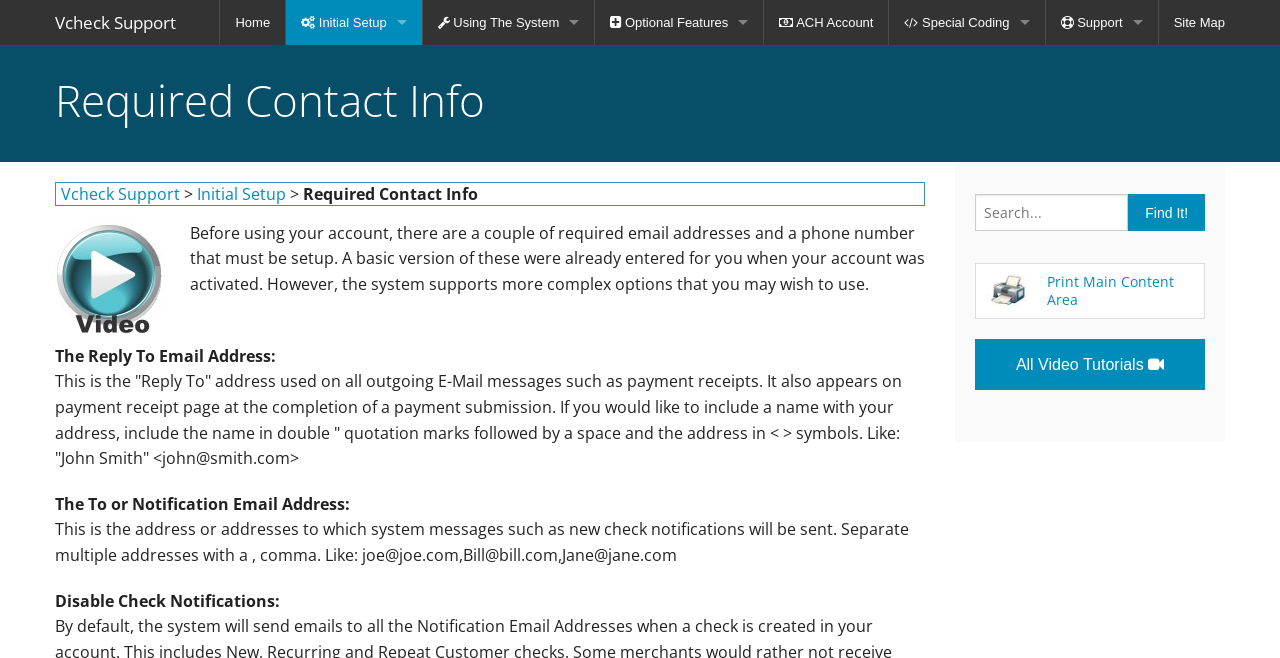What is the purpose of the 'Reply To Email Address'?
Provide a comprehensive and detailed answer to the question.

The 'Reply To Email Address' is used as the 'Reply To' address on all outgoing email messages, such as payment receipts, and also appears on the payment receipt page at the completion of a payment submission.